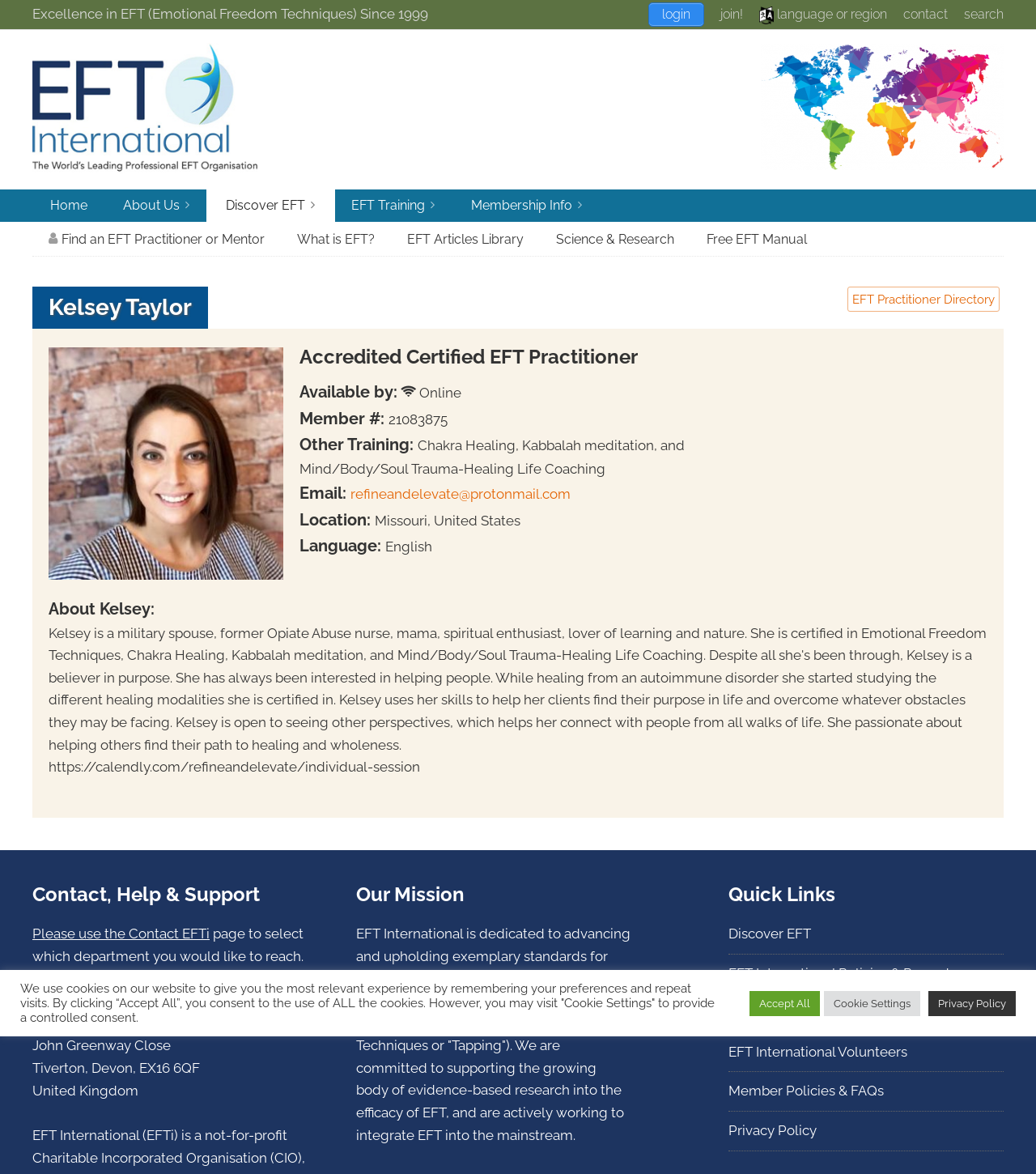Provide the bounding box coordinates for the area that should be clicked to complete the instruction: "learn about EFT International".

[0.031, 0.036, 0.281, 0.151]